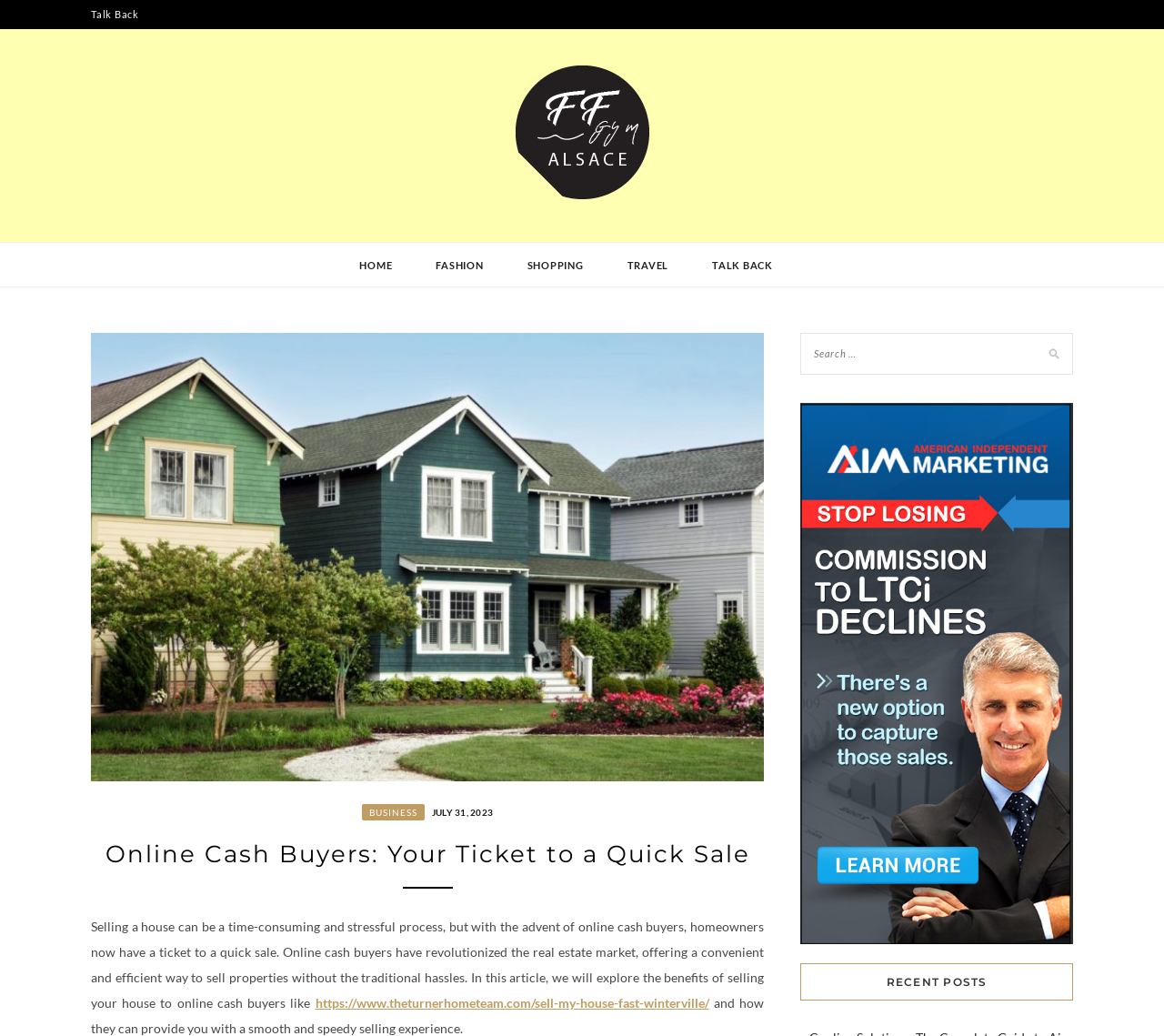Illustrate the webpage with a detailed description.

This webpage is about online cash buyers and their role in the real estate market. At the top left, there is a link to "Talk Back" and a logo of "FF Gym Alsace" with a heading "FF GYM ALSACE" next to it. Below the logo, there are five navigation links: "HOME", "FASHION", "SHOPPING", "TRAVEL", and "TALK BACK". 

The main content of the webpage starts with a heading "Online Cash Buyers: Your Ticket to a Quick Sale" followed by a paragraph of text that explains how online cash buyers have revolutionized the real estate market, offering a convenient and efficient way to sell properties. The text also mentions that the article will explore the benefits of selling houses to online cash buyers.

Below the paragraph, there is a link to an external website, and then another sentence of text that continues to explain how online cash buyers can provide a smooth and speedy selling experience.

On the right side of the webpage, there is a search box and a heading "RECENT POSTS". Above the search box, there is a link to "How do I evaluate the credibility of a cash buyer or investment company?" with an image next to it. Below the link, there are three more links: "BUSINESS", "JULY 31, 2023", and a time element.